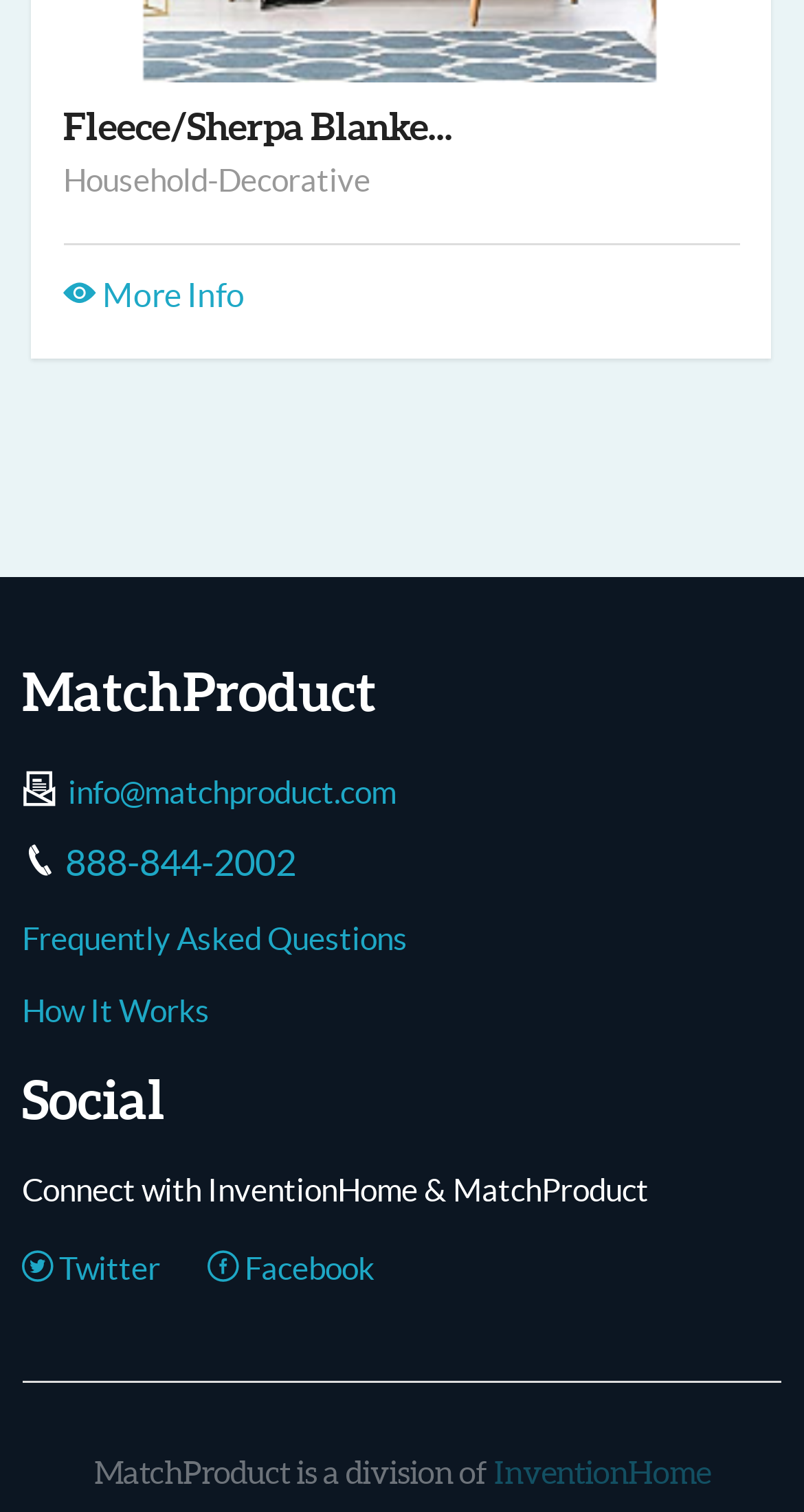Please determine the bounding box coordinates for the element that should be clicked to follow these instructions: "Click on the 'Household-Decorative' link".

[0.078, 0.108, 0.46, 0.131]